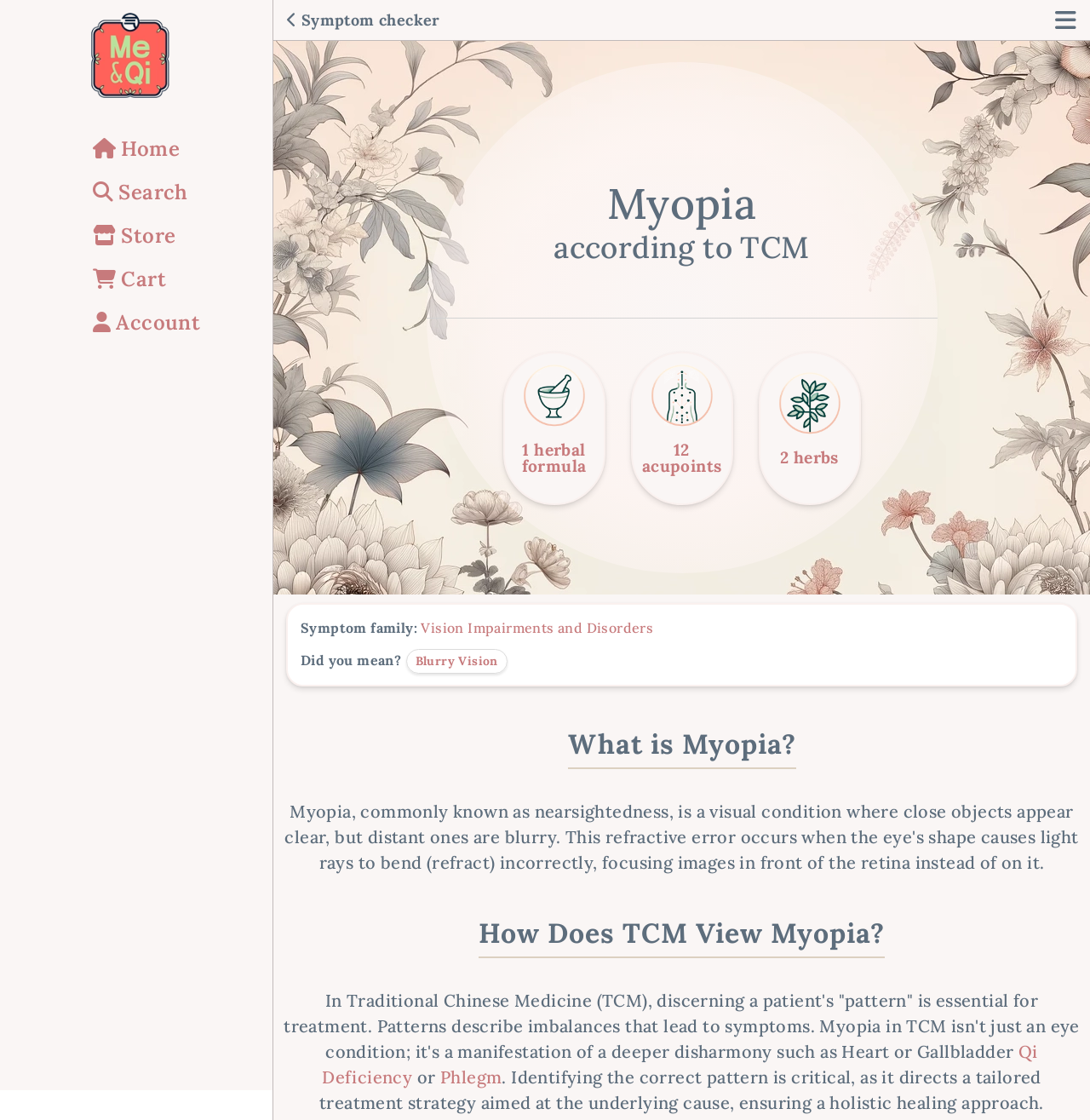Articulate a complete and detailed caption of the webpage elements.

The webpage is about myopia relief through Traditional Chinese Medicine (TCM) on Me & Qi. At the top left, there is a logo with a link to the homepage, accompanied by a search bar and links to the store, cart, and account. 

On the top right, there are two links: "Symptom checker" and another link with no text. 

Below the top section, there is a heading "Myopia according to TCM" followed by three links with icons: "Herbal Formulas Icon 1 herbal formula", "Acupoints Icon 12 acupoints", and "Herbs Icon 2 herbs". These links are positioned side by side, with the herbal formulas icon on the left, acupoints icon in the middle, and herbs icon on the right.

Underneath these links, there is a section with a static text "Symptom family:" followed by a link "Vision Impairments and Disorders". Below this, there is another static text "Did you mean?" with a link "Blurry Vision" to its right.

Further down, there are two headings: "What is Myopia?" and "How Does TCM View Myopia?". The latter is followed by a paragraph of text explaining how TCM views myopia as a manifestation of a deeper disharmony, such as Heart or Gallbladder. This paragraph is accompanied by two links: "Qi Deficiency" and "Phlegm". The text continues, emphasizing the importance of identifying the correct pattern for a tailored treatment strategy.